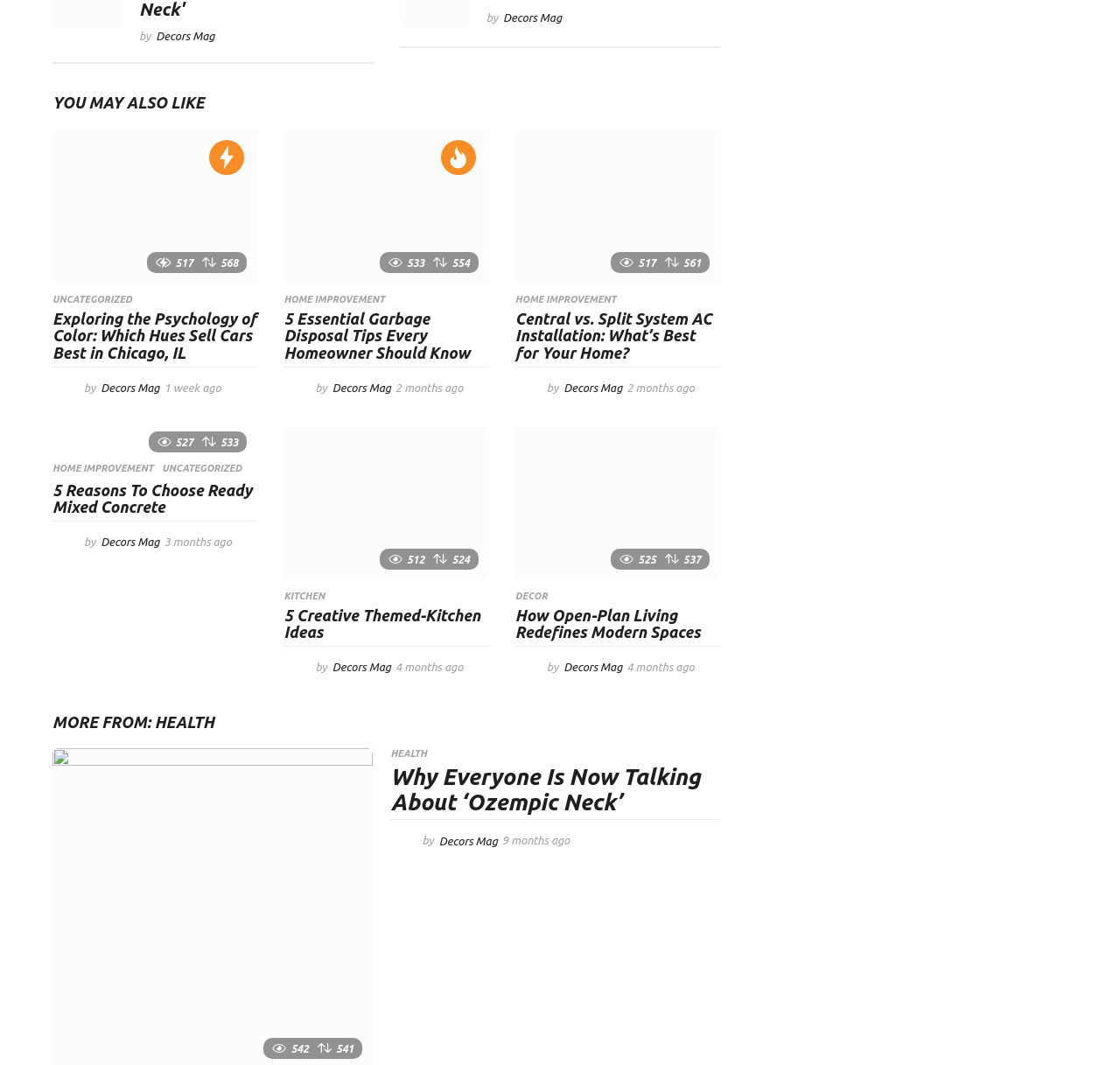Determine the bounding box for the UI element described here: "5 Creative Themed-Kitchen Ideas".

[0.253, 0.569, 0.429, 0.602]